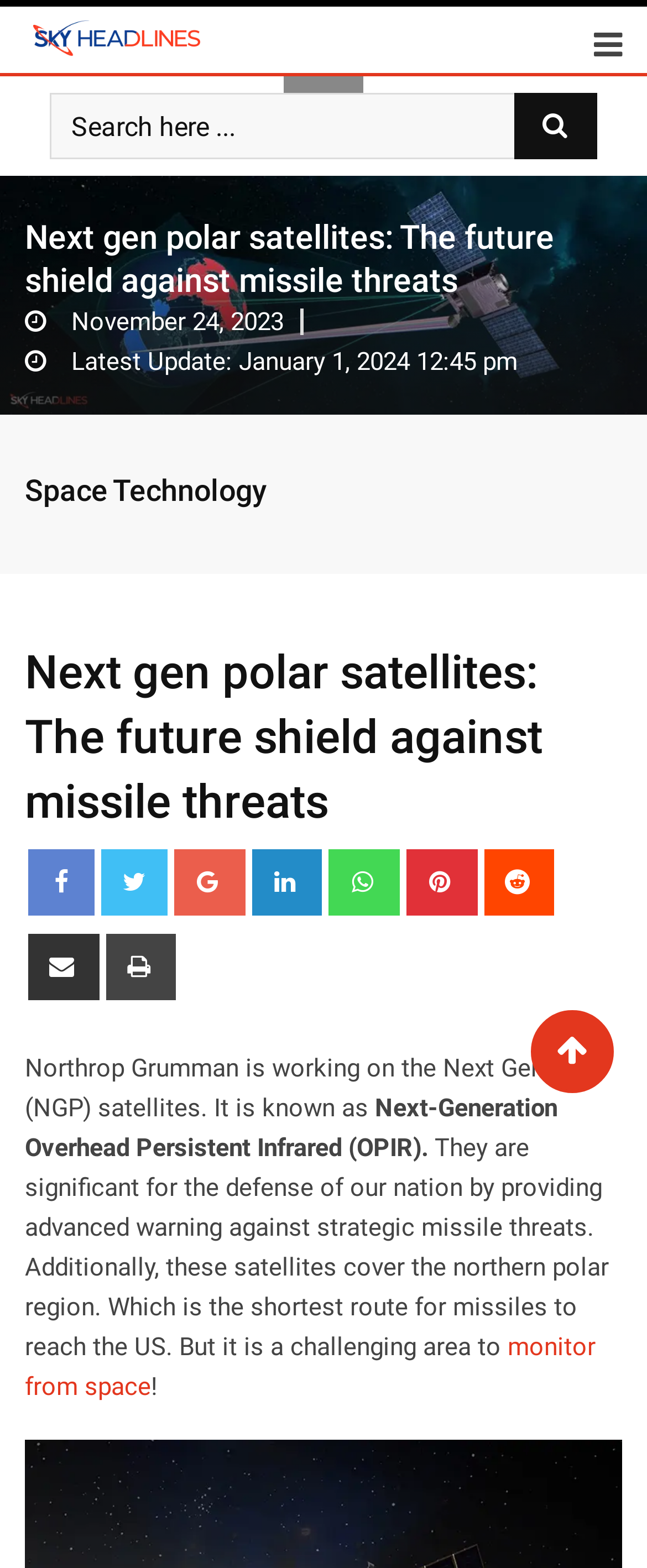What is the name of the technology used by the NGP satellites?
Provide a concise answer using a single word or phrase based on the image.

OPIR